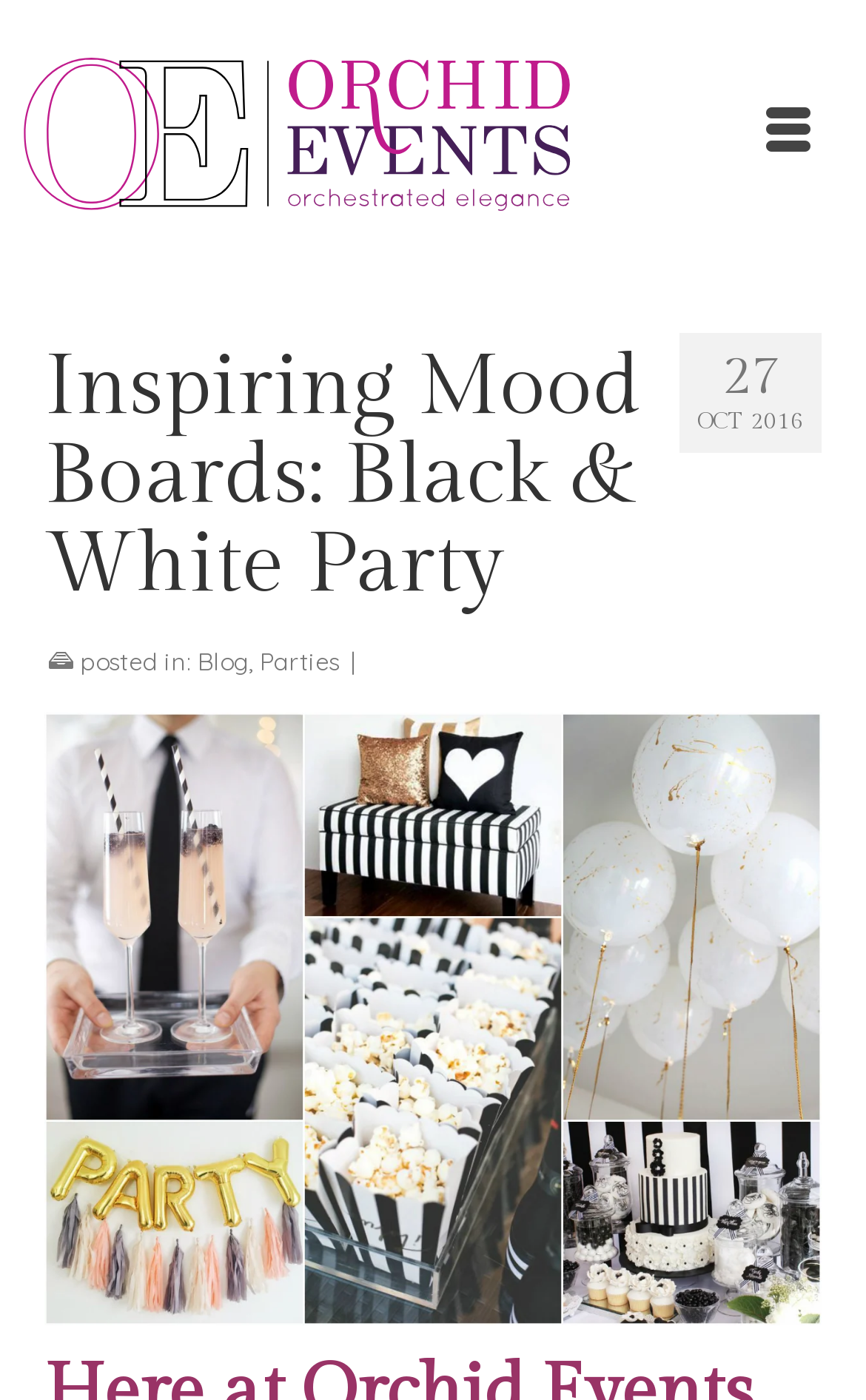What is the name of the company?
Carefully analyze the image and provide a detailed answer to the question.

The name of the company can be found in the top-left corner of the webpage, where it is written as 'Orchid Events' and also has an image with the same name.